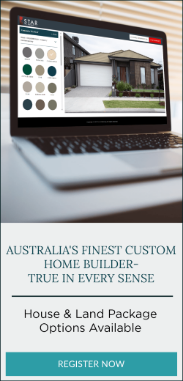Analyze the image and provide a detailed caption.

This image showcases an advertisement for a custom home building service in Australia. It features a laptop displaying a design interface for potential home buyers, highlighting various architectural styles and color schemes. The text emphasizes the company's reputation as "Australia's Finest Custom Home Builder," inviting viewers to explore house and land package options. Prominently placed at the bottom is a call-to-action button labeled "REGISTER NOW," encouraging prospective clients to engage with the offerings. The overall design conveys professionalism and creativity, aimed at individuals looking to invest in personalized housing solutions.